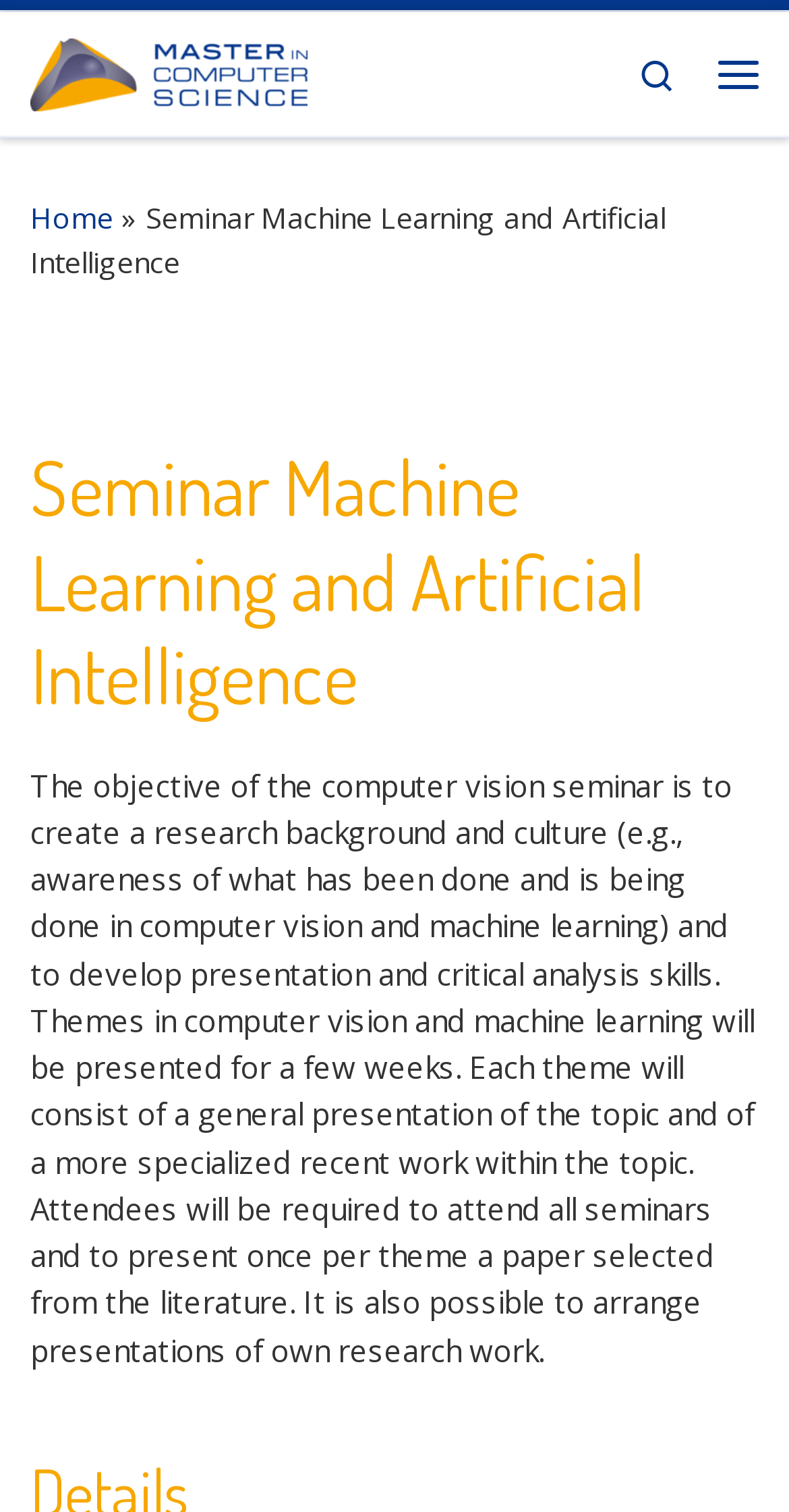Please reply to the following question using a single word or phrase: 
How many universities offer the Joint Master of Science in Computer Science?

Three